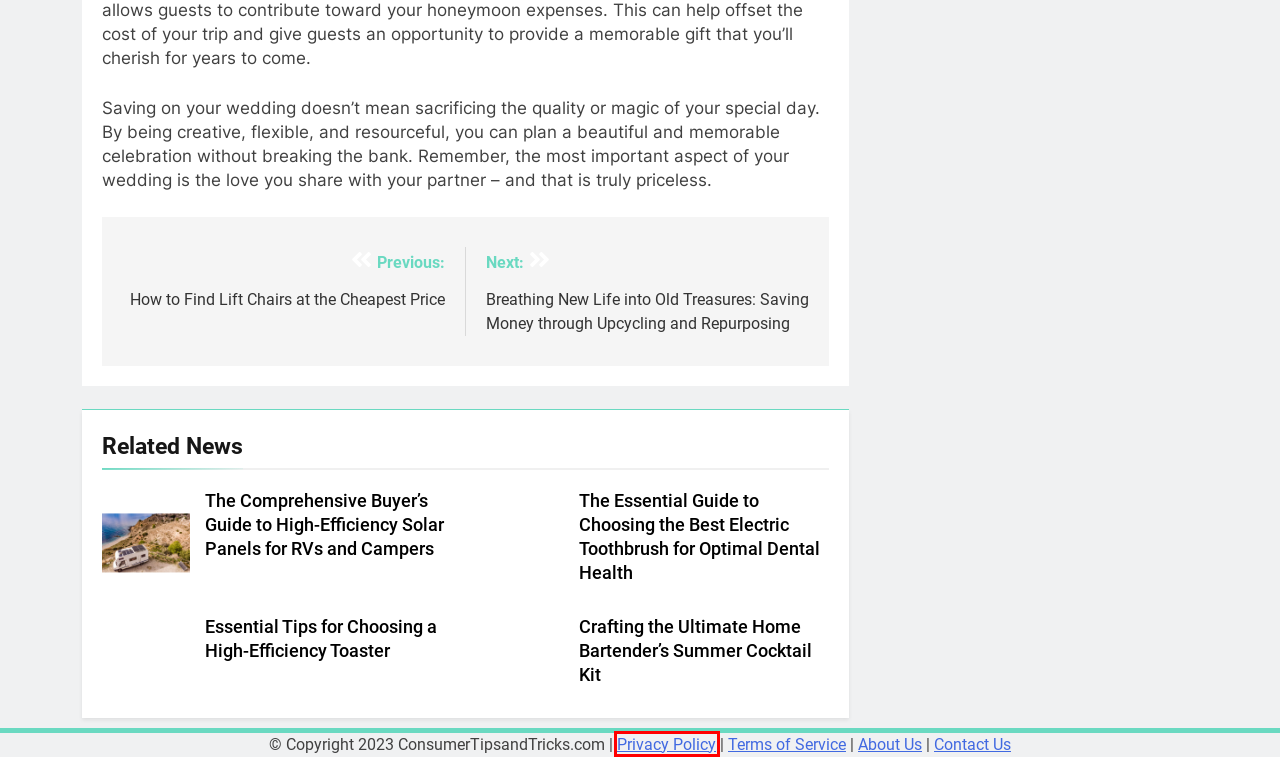Analyze the given webpage screenshot and identify the UI element within the red bounding box. Select the webpage description that best matches what you expect the new webpage to look like after clicking the element. Here are the candidates:
A. How to Find Lift Chairs at the Cheapest Price
B. Terms of Service - Consumer Tips and Tricks
C. Contact Us - Consumer Tips and Tricks
D. About Us - Consumer Tips and Tricks
E. Breathing New Life into Old Treasures: Saving Money through Upcycling and Repurposing
F. A Guide to Choosing Your Ideal Kayak
G. The Comprehensive Buyer’s Guide to High-Efficiency Solar Panels for RVs and Campers
H. Privacy Policy - Consumer Tips and Tricks

H